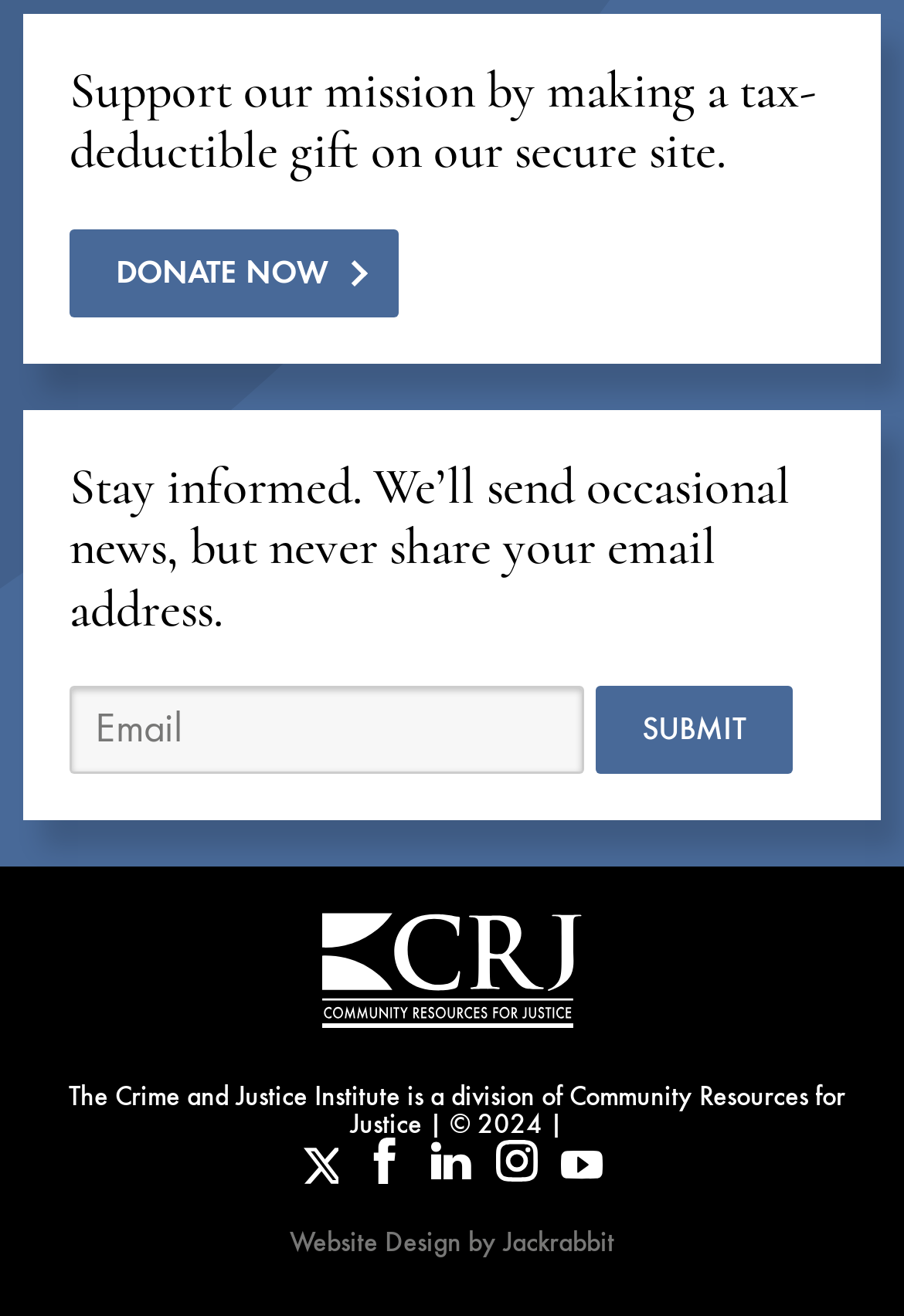Review the image closely and give a comprehensive answer to the question: What is the copyright year of the website?

The copyright year is mentioned in the StaticText element 'The Crime and Justice Institute is a division of Community Resources for Justice | © 2024 |'.